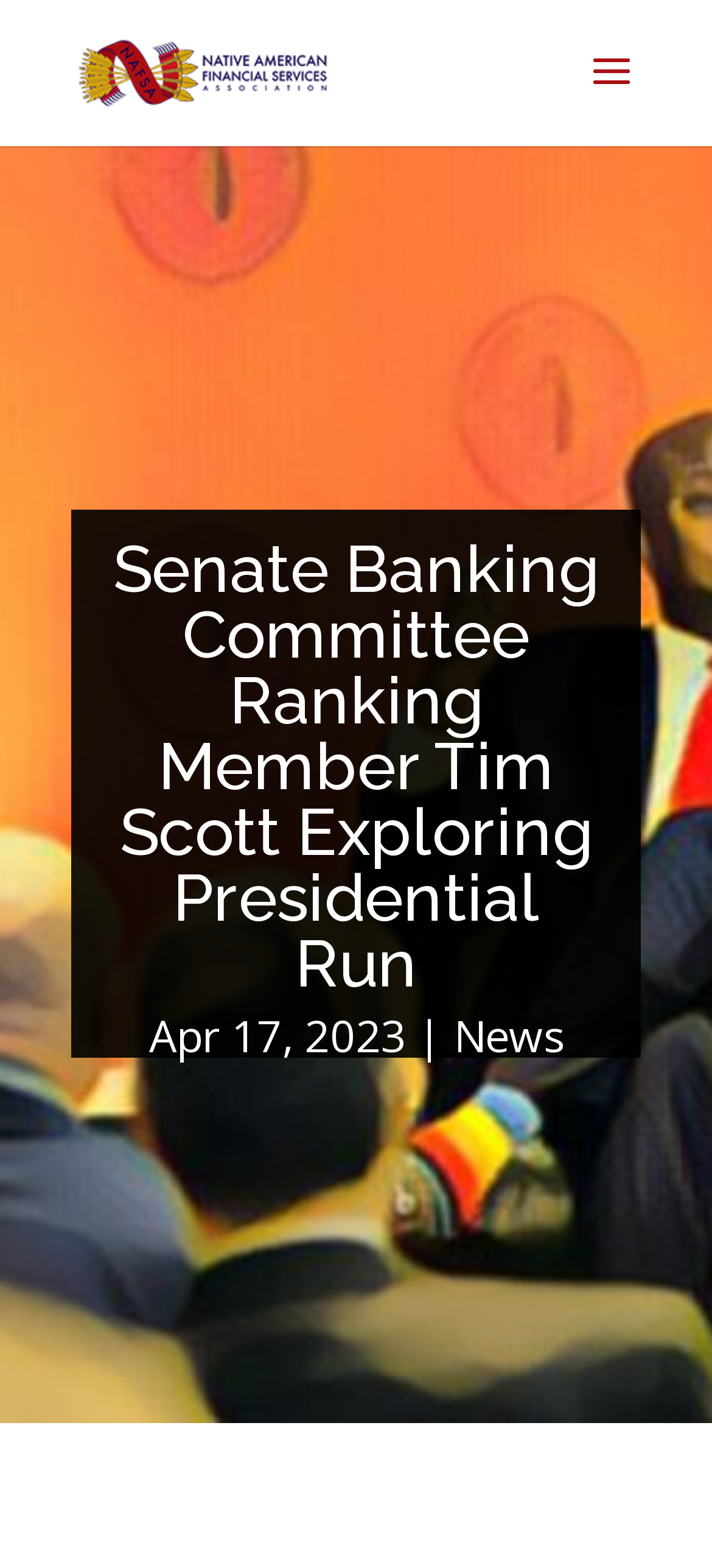From the webpage screenshot, predict the bounding box coordinates (top-left x, top-left y, bottom-right x, bottom-right y) for the UI element described here: alt="Native American Financial Services Association"

[0.11, 0.033, 0.477, 0.056]